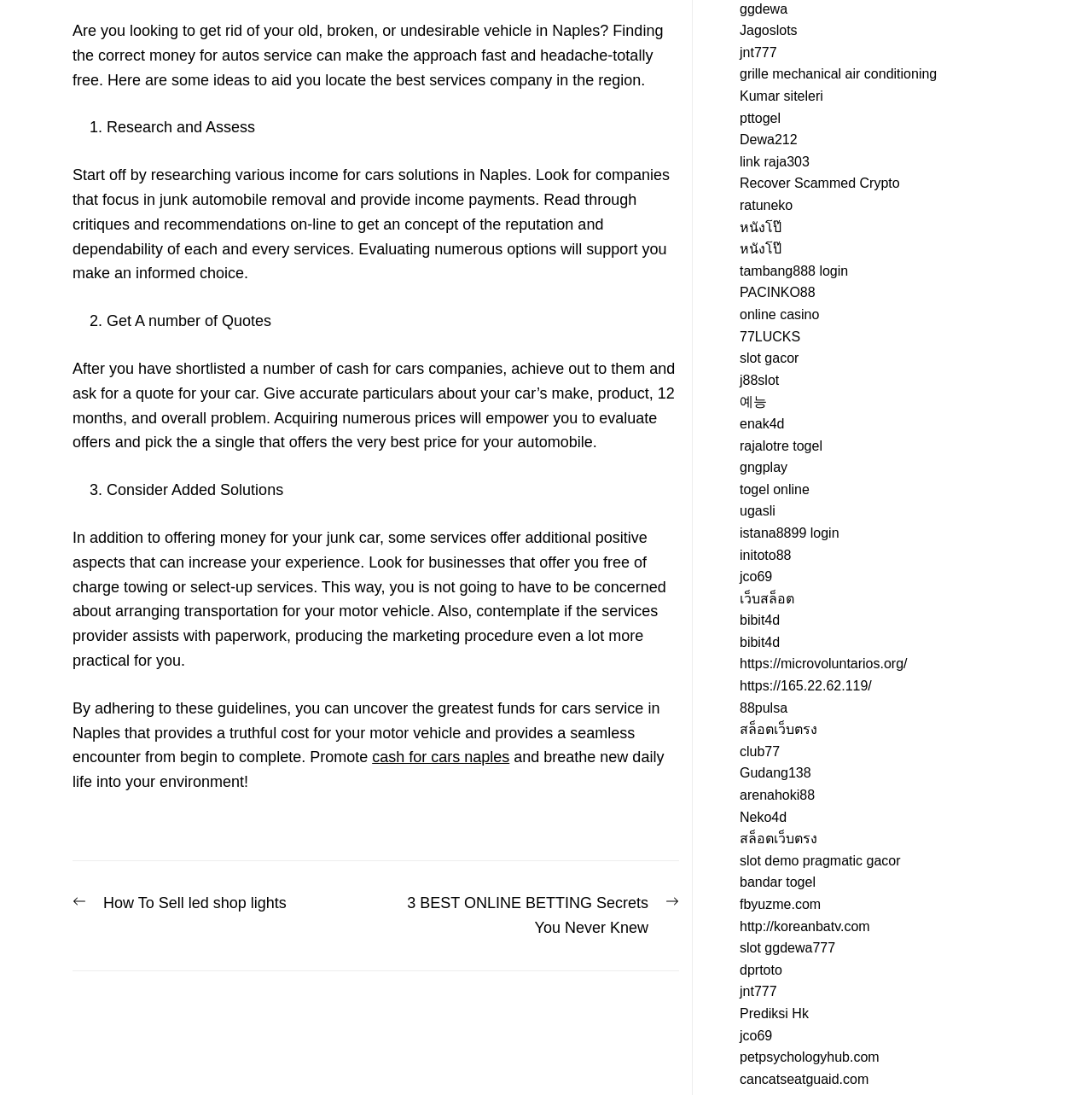Pinpoint the bounding box coordinates of the element to be clicked to execute the instruction: "Read the previous post: 'How To Sell led shop lights'".

[0.066, 0.814, 0.262, 0.836]